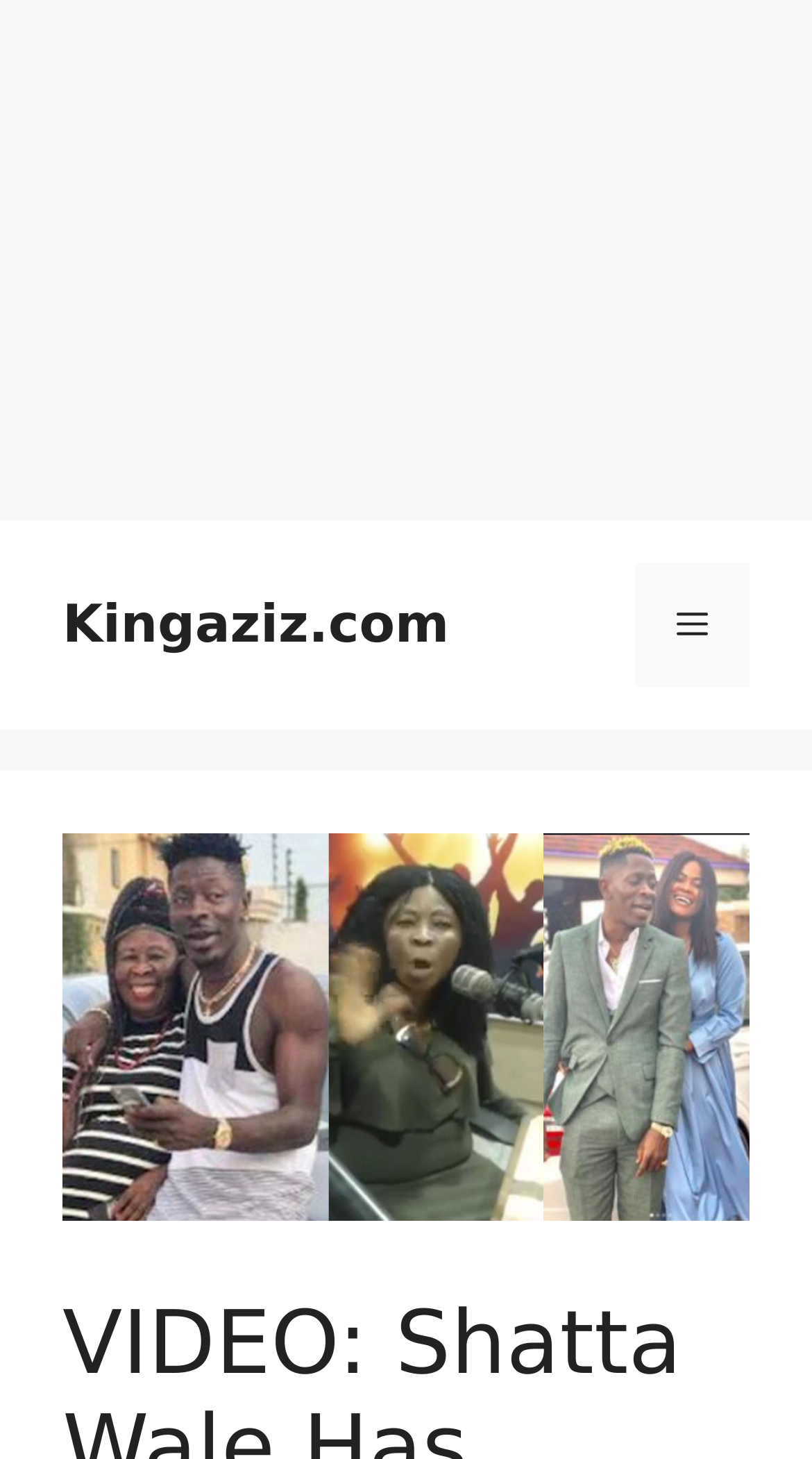Please locate and retrieve the main header text of the webpage.

VIDEO: Shatta Wale Has Stopped Giving Me Money For The Past 3 Years Because His Girlfriend Says I’m A Witch – Mother Breaks Down